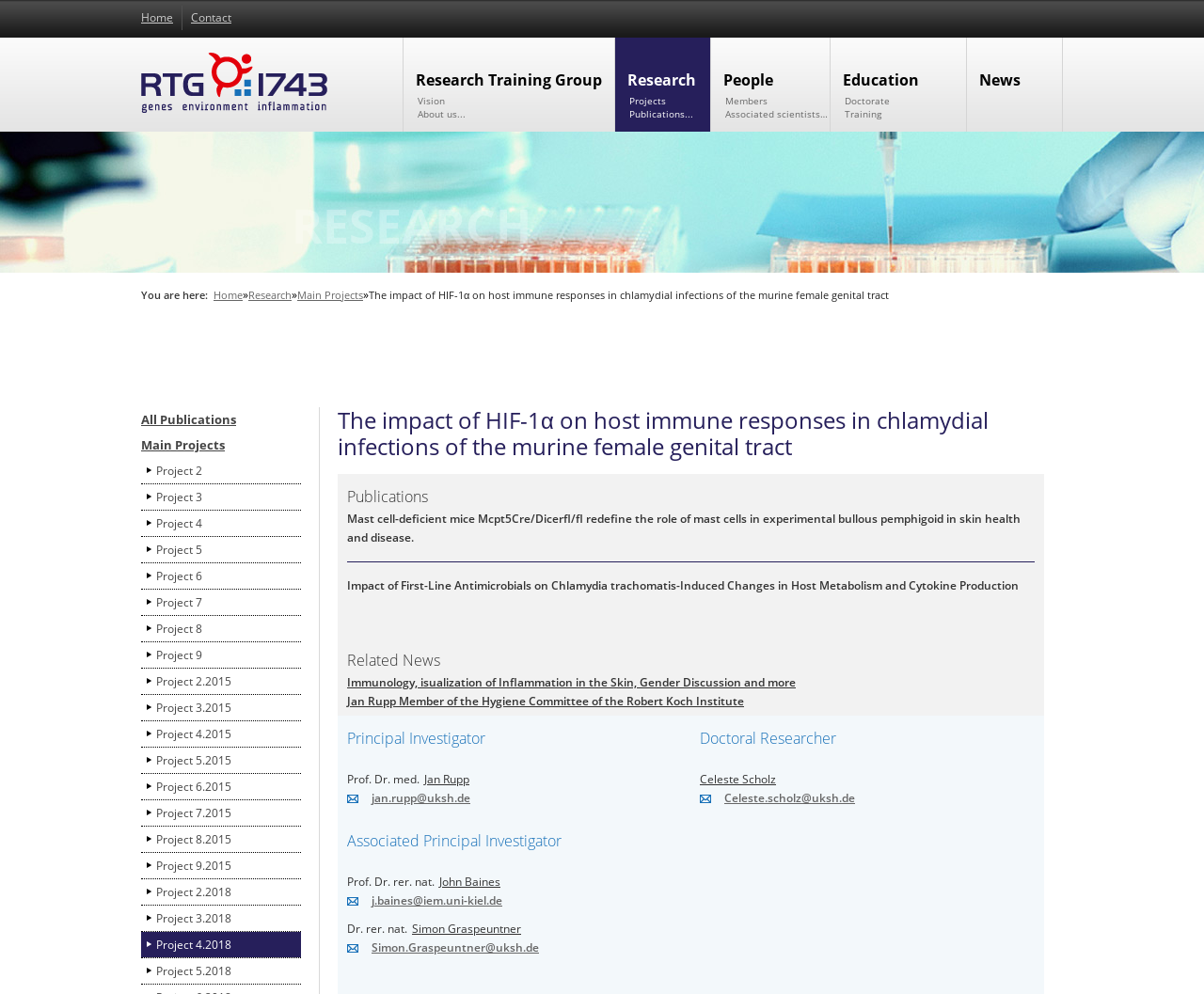Please identify the bounding box coordinates of the element's region that should be clicked to execute the following instruction: "Click the LEARN link". The bounding box coordinates must be four float numbers between 0 and 1, i.e., [left, top, right, bottom].

None